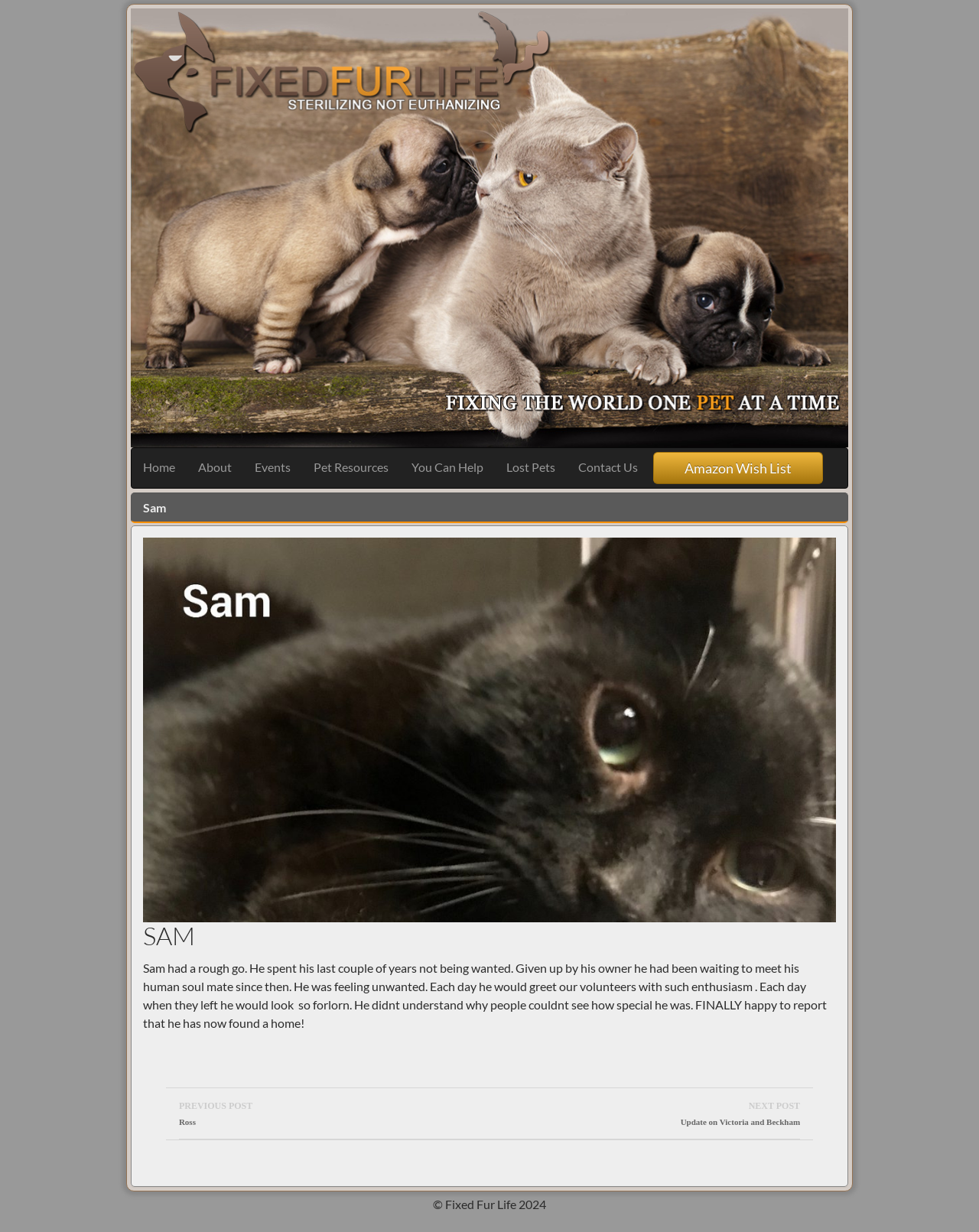Given the element description Previous PostRoss, identify the bounding box coordinates for the UI element on the webpage screenshot. The format should be (top-left x, top-left y, bottom-right x, bottom-right y), with values between 0 and 1.

[0.183, 0.883, 0.5, 0.925]